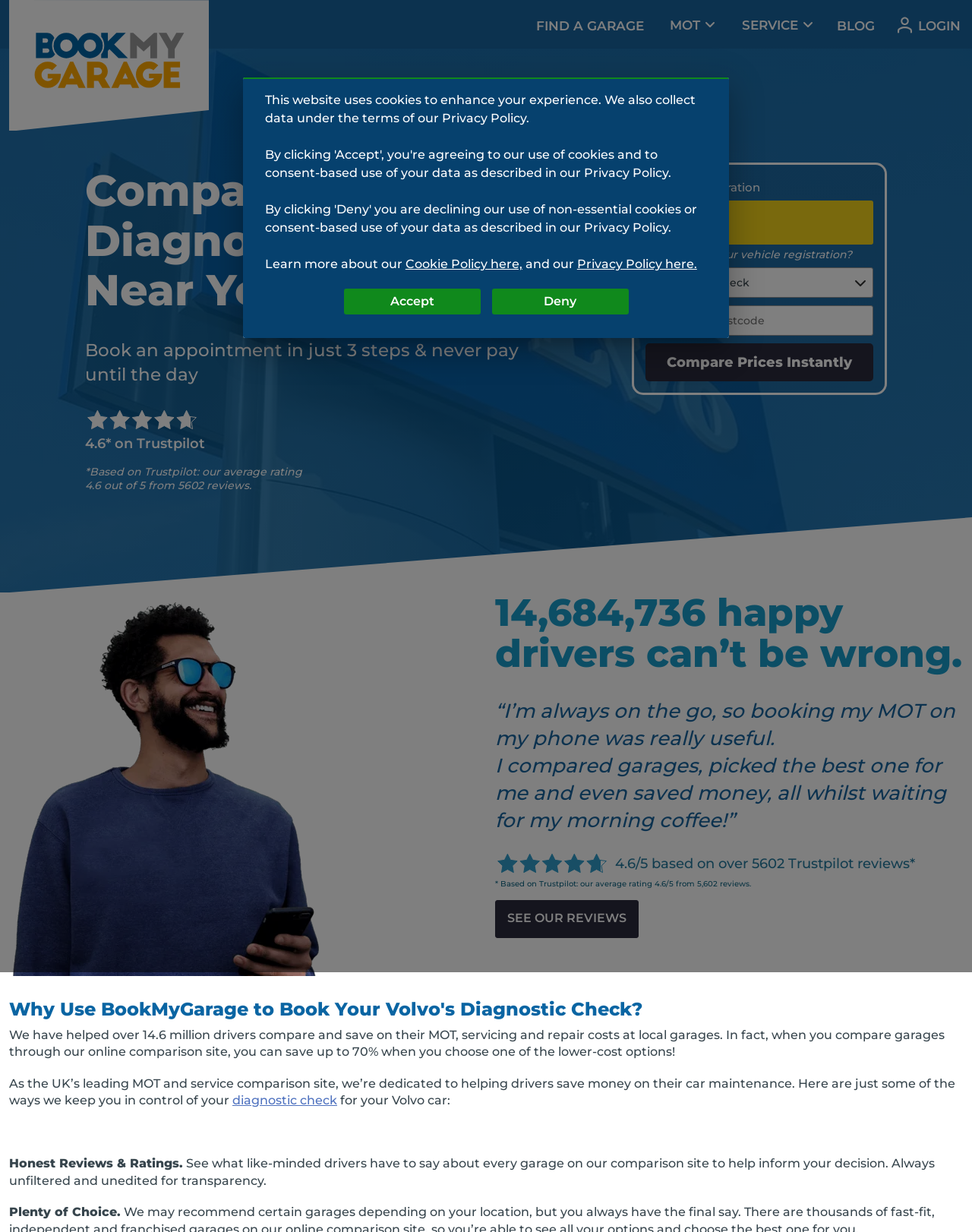Detail the various sections and features present on the webpage.

This webpage is about comparing and booking Volvo diagnostic check deals from various garages near the user's location. At the top left corner, there is a logo of BookMyGarage, and next to it, a link to "FIND A GARAGE" is prominently displayed. Below the logo, there are two headings: "MOT Advice" and "Top Locations", which provide links to various MOT-related topics and popular locations, respectively.

On the right side of the page, there is a section dedicated to MOT services, with links to book an MOT, check MOT due dates, and book a pre-MOT. Below this section, there is another heading "Service Advice" with links to service-related topics and a button to book a car service.

Further down the page, there is a section with a heading "Compare Instant Volvo Diagnostics Deals Near You" and a subheading "Book an appointment in just 3 steps & never pay until the day". This section displays the company's rating on Trustpilot, with a rating of 4.6 out of 5 based on over 5,600 reviews.

Below this section, there is a form to input vehicle registration and postcode details, with a button to "Compare Prices Instantly". On the right side of the form, there is a testimonial from a satisfied customer, with a heading "14,684,736 happy drivers can’t be wrong." The webpage also features a few images, including a header background image and a logo.

At the top right corner, there are links to "BLOG" and "LOGIN", and at the bottom of the page, there is a section with a heading "Top Locations" that lists various locations.